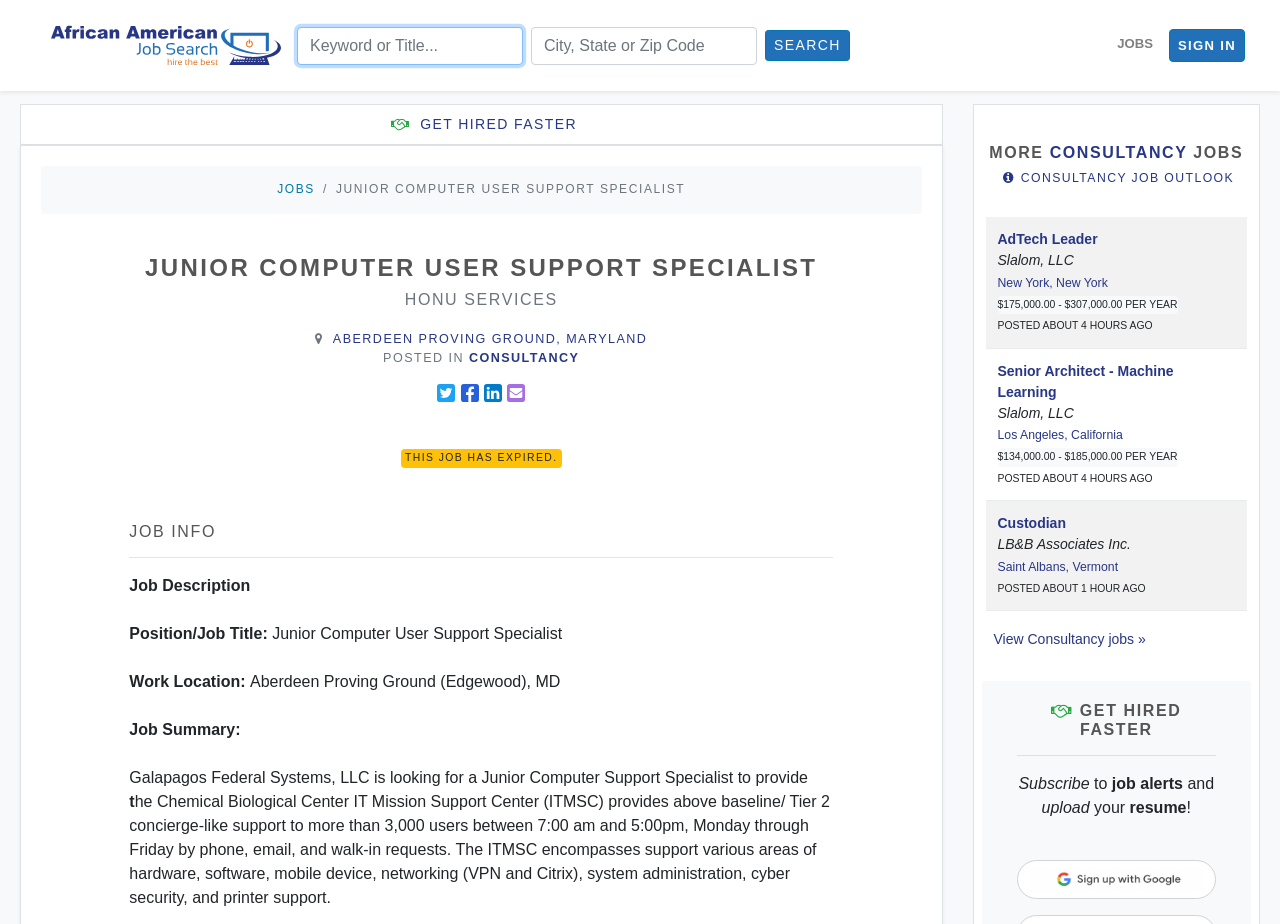Pinpoint the bounding box coordinates of the area that should be clicked to complete the following instruction: "Share to Twitter". The coordinates must be given as four float numbers between 0 and 1, i.e., [left, top, right, bottom].

[0.341, 0.416, 0.356, 0.435]